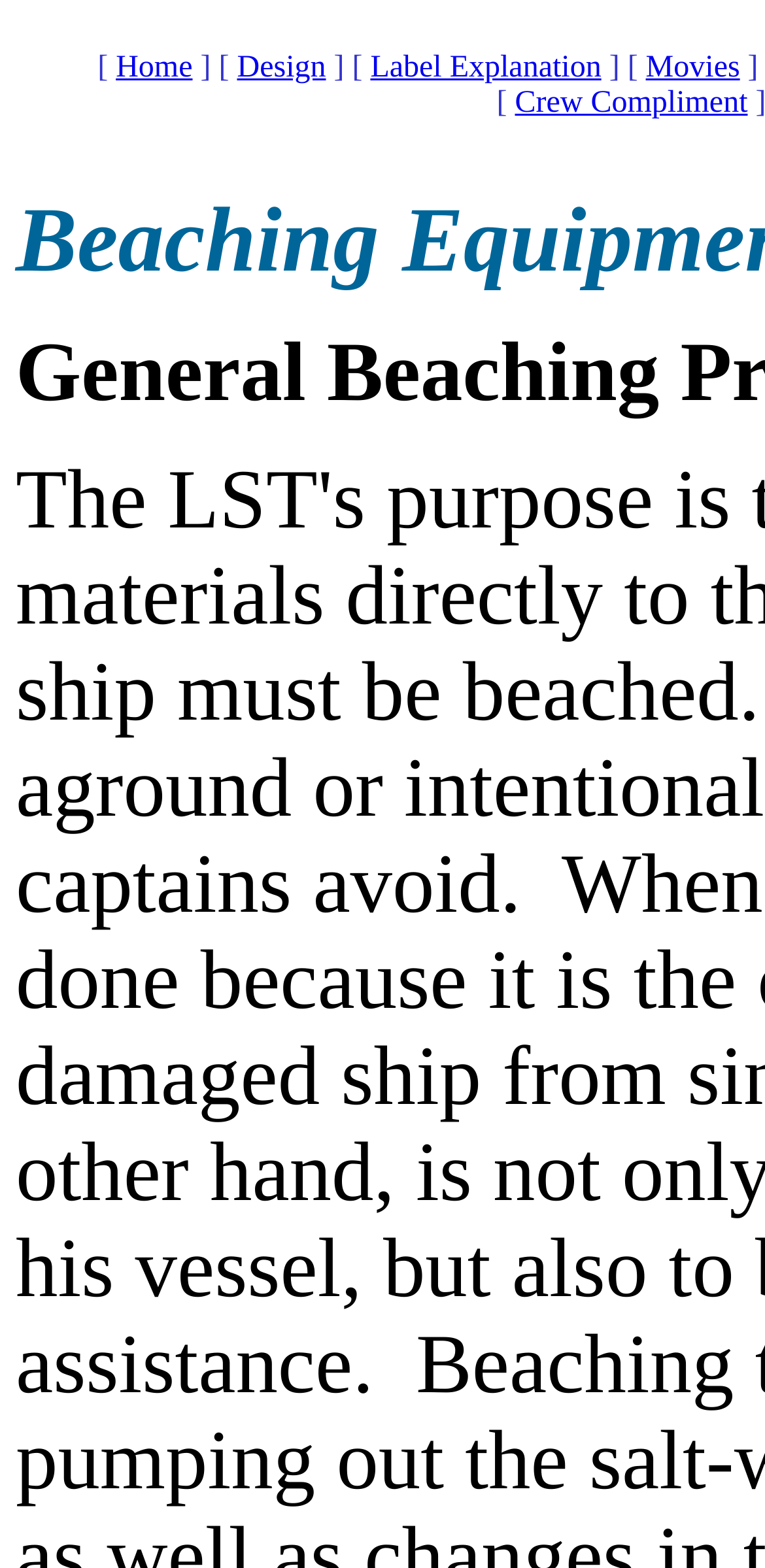Please provide the bounding box coordinate of the region that matches the element description: How We Organize Wines. Coordinates should be in the format (top-left x, top-left y, bottom-right x, bottom-right y) and all values should be between 0 and 1.

None